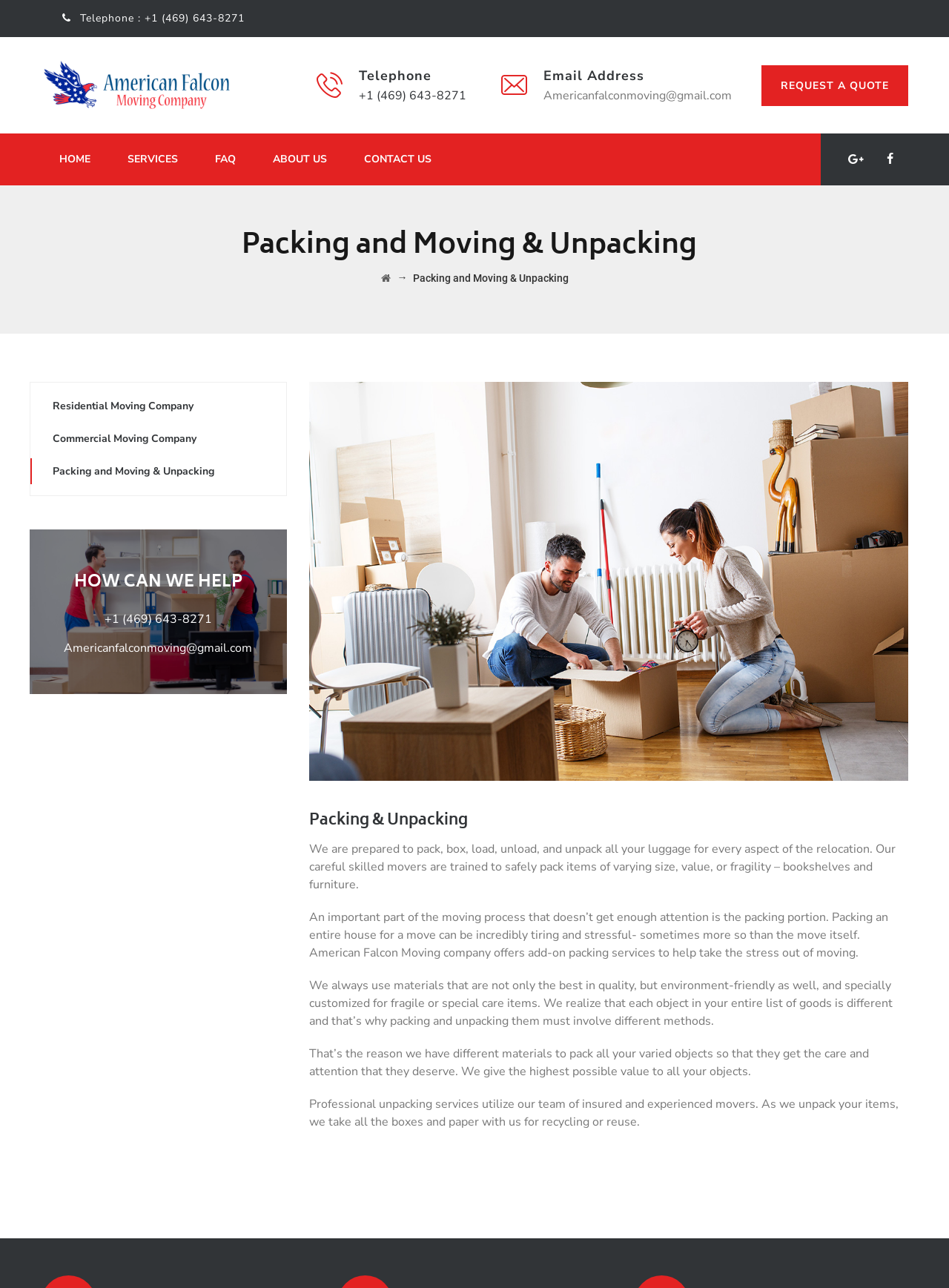Summarize the contents and layout of the webpage in detail.

The webpage is about American Falcon Moving company, which offers packing and moving services. At the top, there is a telephone number and an email address displayed prominently. Below this, there is a logo of American Falcon, accompanied by a link to the company's homepage. 

To the right of the logo, there is a section with contact information, including a heading "Telephone" with the phone number, a heading "Email Address" with the email address, and a "REQUEST A QUOTE" link. 

Below this section, there is a primary navigation menu with links to "HOME", "SERVICES", "FAQ", "ABOUT US", and "CONTACT US". 

On the right side of the page, there are two social media links. 

The main content of the page is divided into two sections. The first section has a heading "Packing and Moving & Unpacking" and describes the company's packing and unpacking services. 

The second section has a heading "Packing & Unpacking" and provides more detailed information about the company's packing services, including the use of high-quality and environmentally friendly materials, customized packing methods for fragile or special care items, and professional unpacking services. 

On the left side of the page, there is a complementary section with links to "Residential Moving Company", "Commercial Moving Company", and "Packing and Moving & Unpacking", as well as a heading "HOW CAN WE HELP" and the company's contact information again.